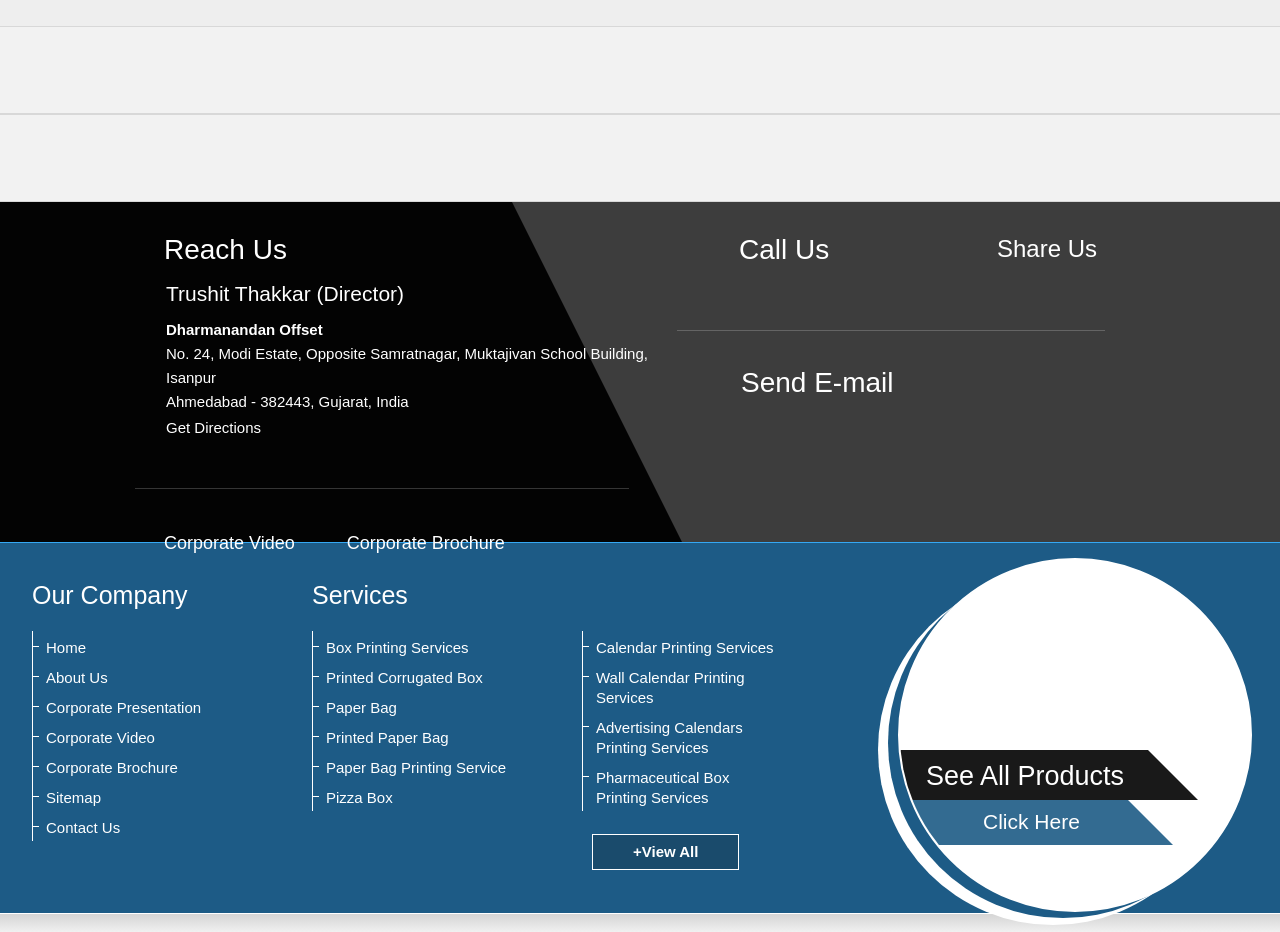What type of services does the company offer?
Refer to the image and give a detailed answer to the question.

The company appears to offer various printing services, including brochure printing, catalog printing, and box printing, as evidenced by the links and text on the webpage.